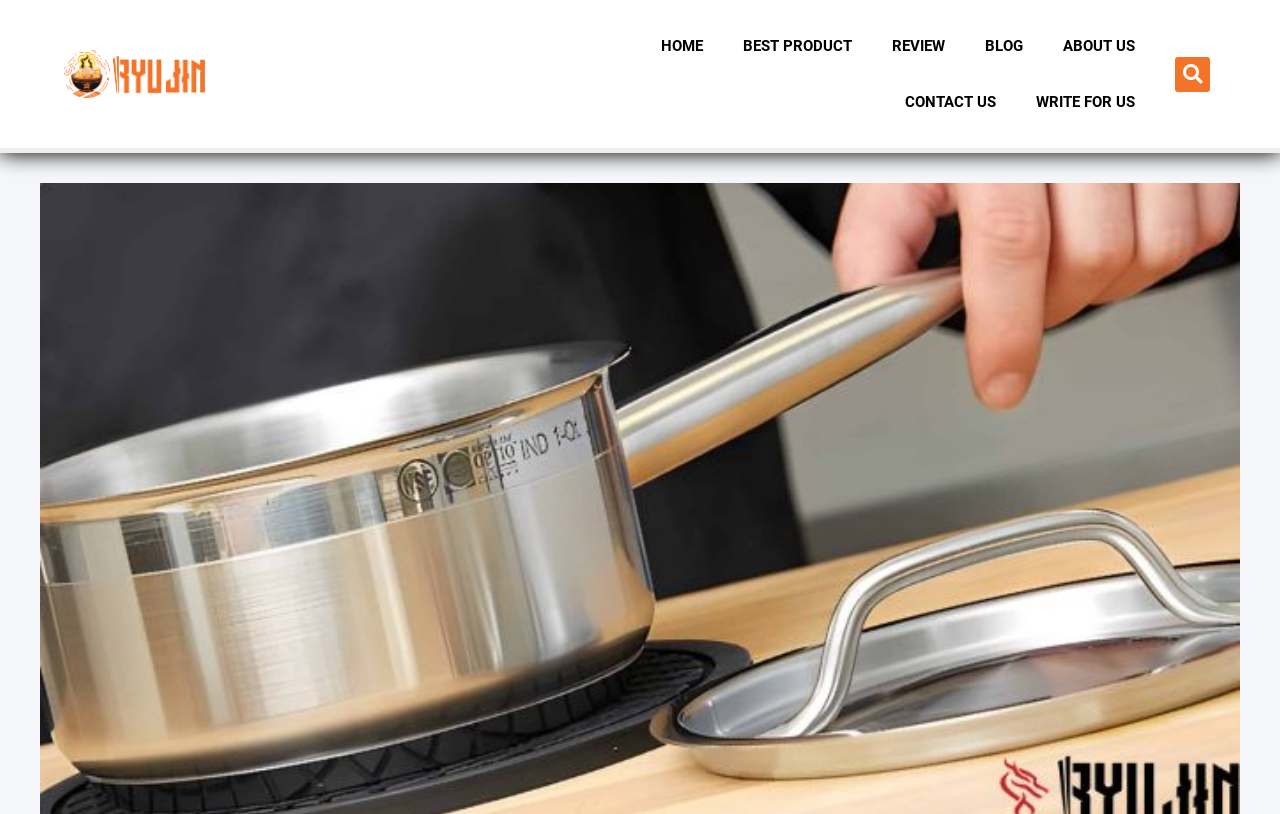Determine the bounding box coordinates of the region to click in order to accomplish the following instruction: "contact us". Provide the coordinates as four float numbers between 0 and 1, specifically [left, top, right, bottom].

[0.691, 0.091, 0.793, 0.16]